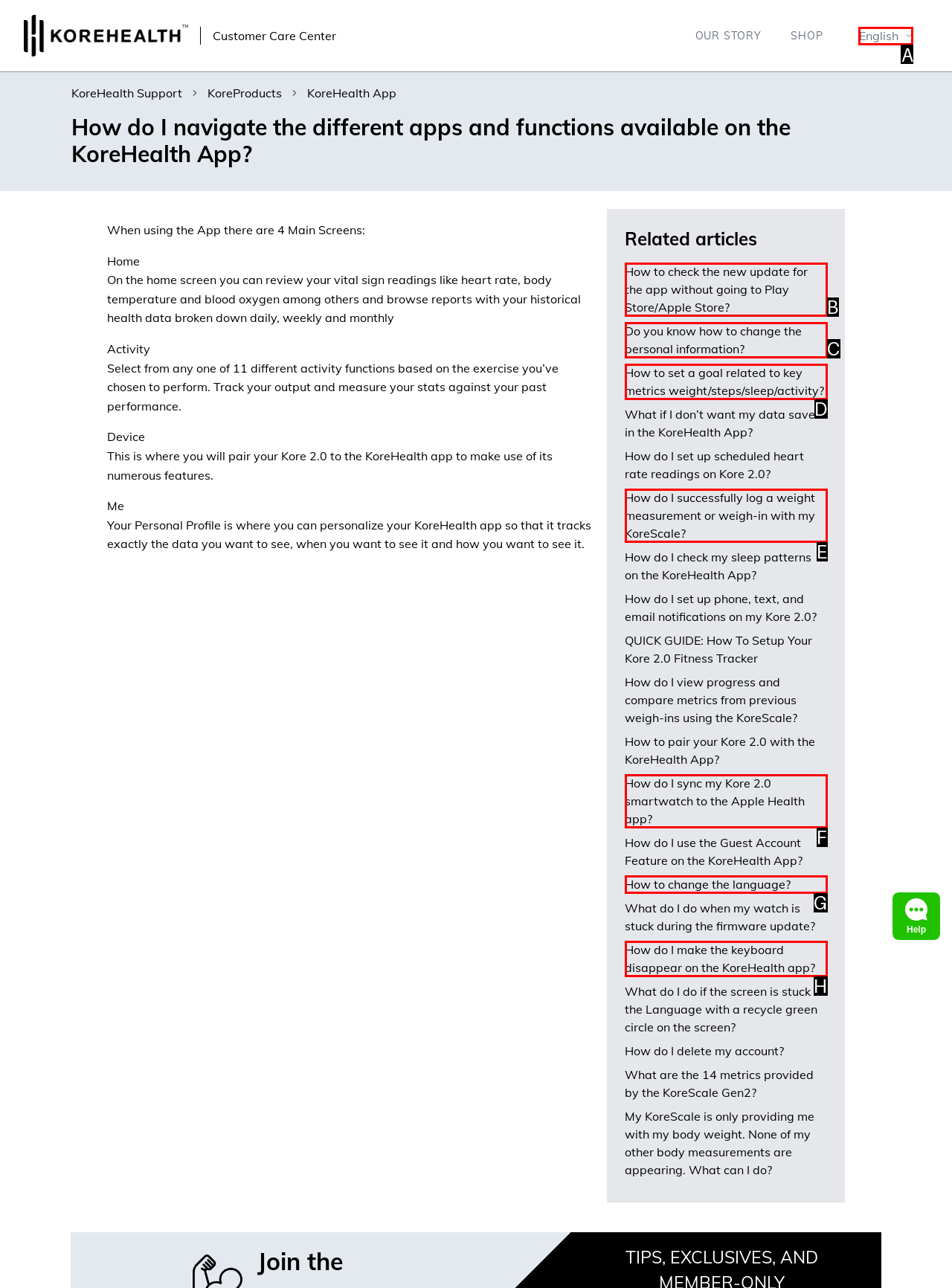Given the instruction: Change the language, which HTML element should you click on?
Answer with the letter that corresponds to the correct option from the choices available.

A